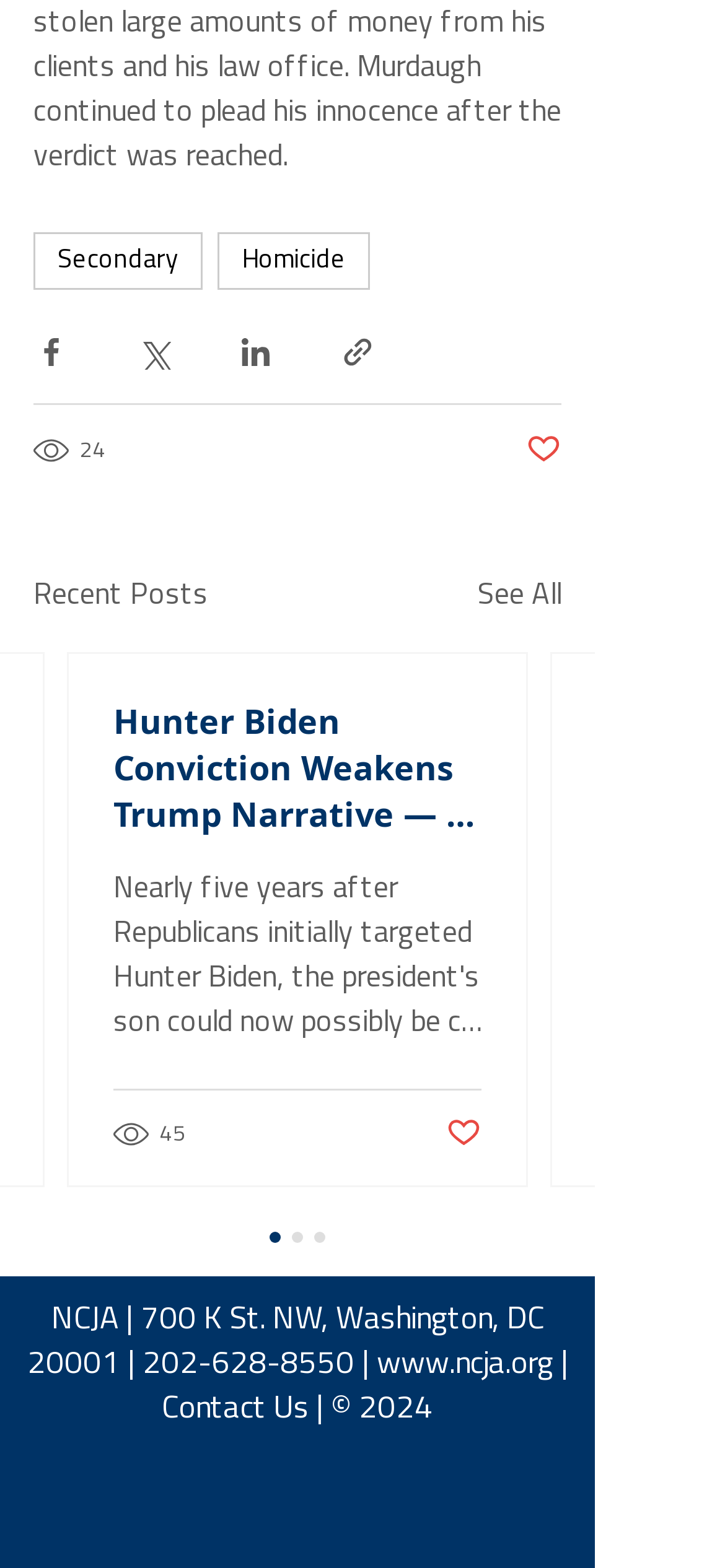Using the information in the image, could you please answer the following question in detail:
What is the address of NCJA?

The address of NCJA is 700 K St. NW, Washington, DC 20001, as stated in the StaticText element at the bottom of the webpage.